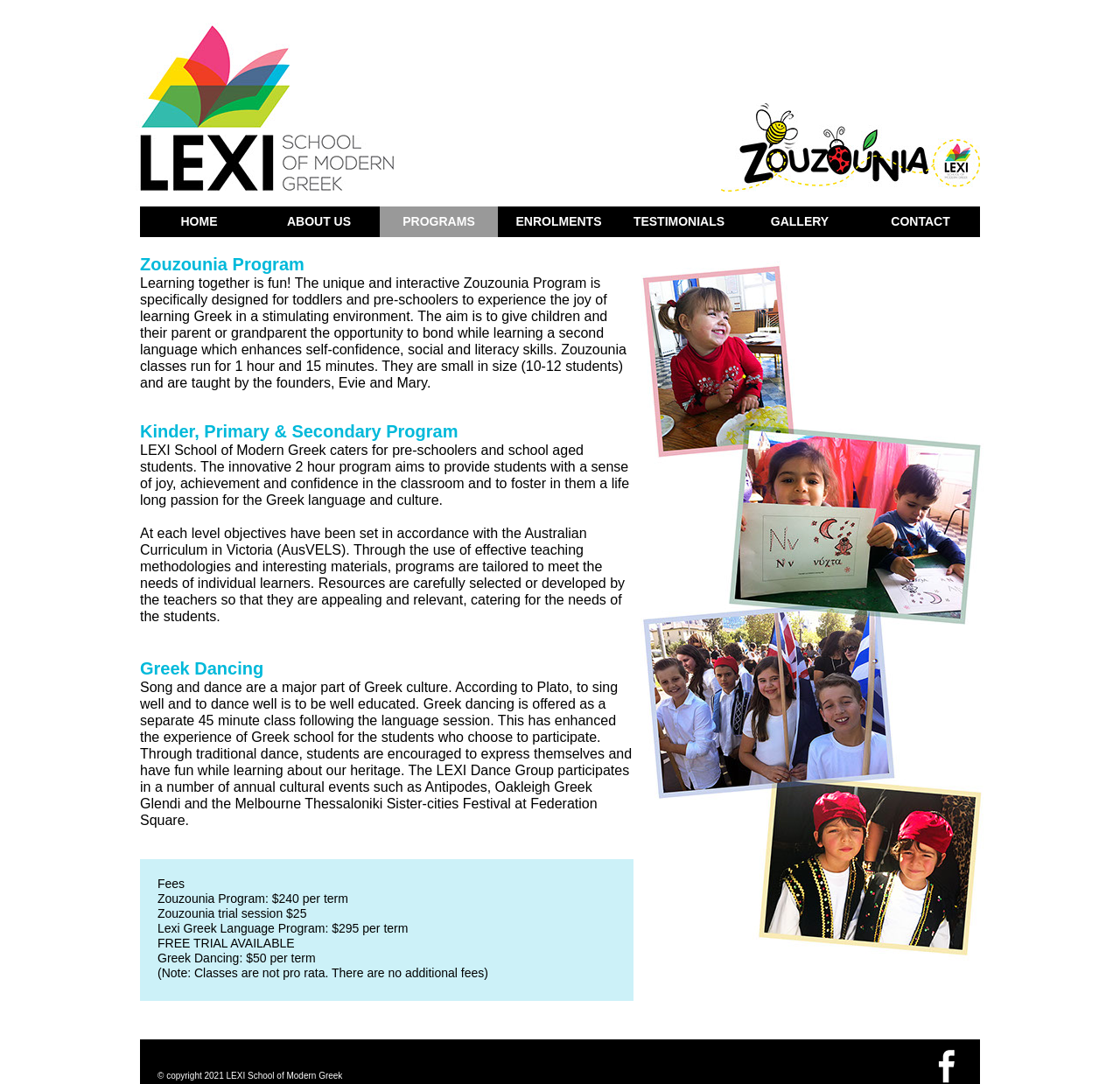Show the bounding box coordinates of the element that should be clicked to complete the task: "View Photographers Resource".

None